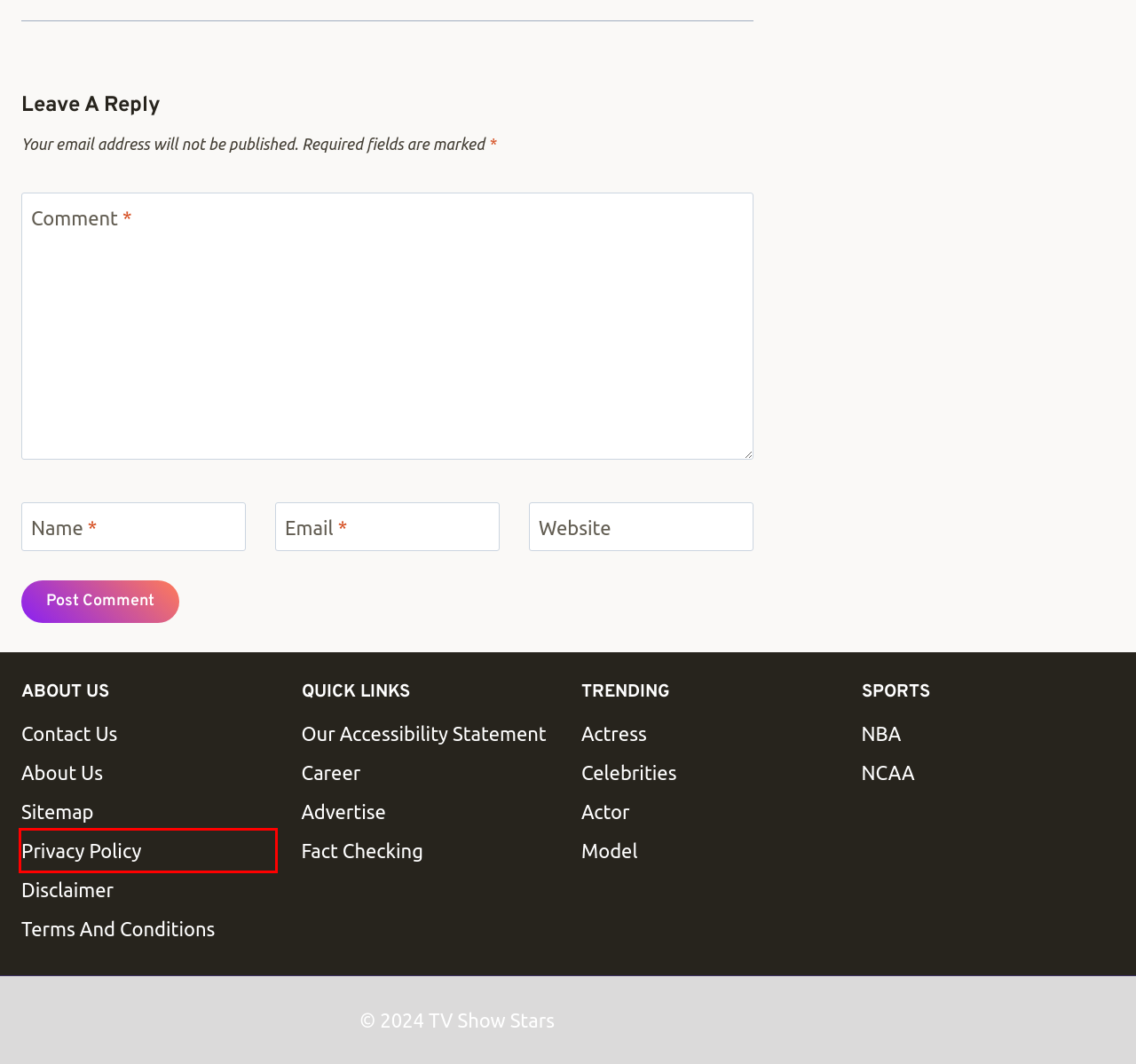Examine the screenshot of a webpage with a red rectangle bounding box. Select the most accurate webpage description that matches the new webpage after clicking the element within the bounding box. Here are the candidates:
A. Our Accessibility Statement | TV Show Stars
B. Model Archives | TV Show Stars
C. Fact Checking | TV Show Stars
D. Celebrities Archives | TV Show Stars
E. About Us | TV Show Stars
F. Advertise | TV Show Stars
G. Career | TV Show Stars
H. Privacy Policy | TV Show Stars

H